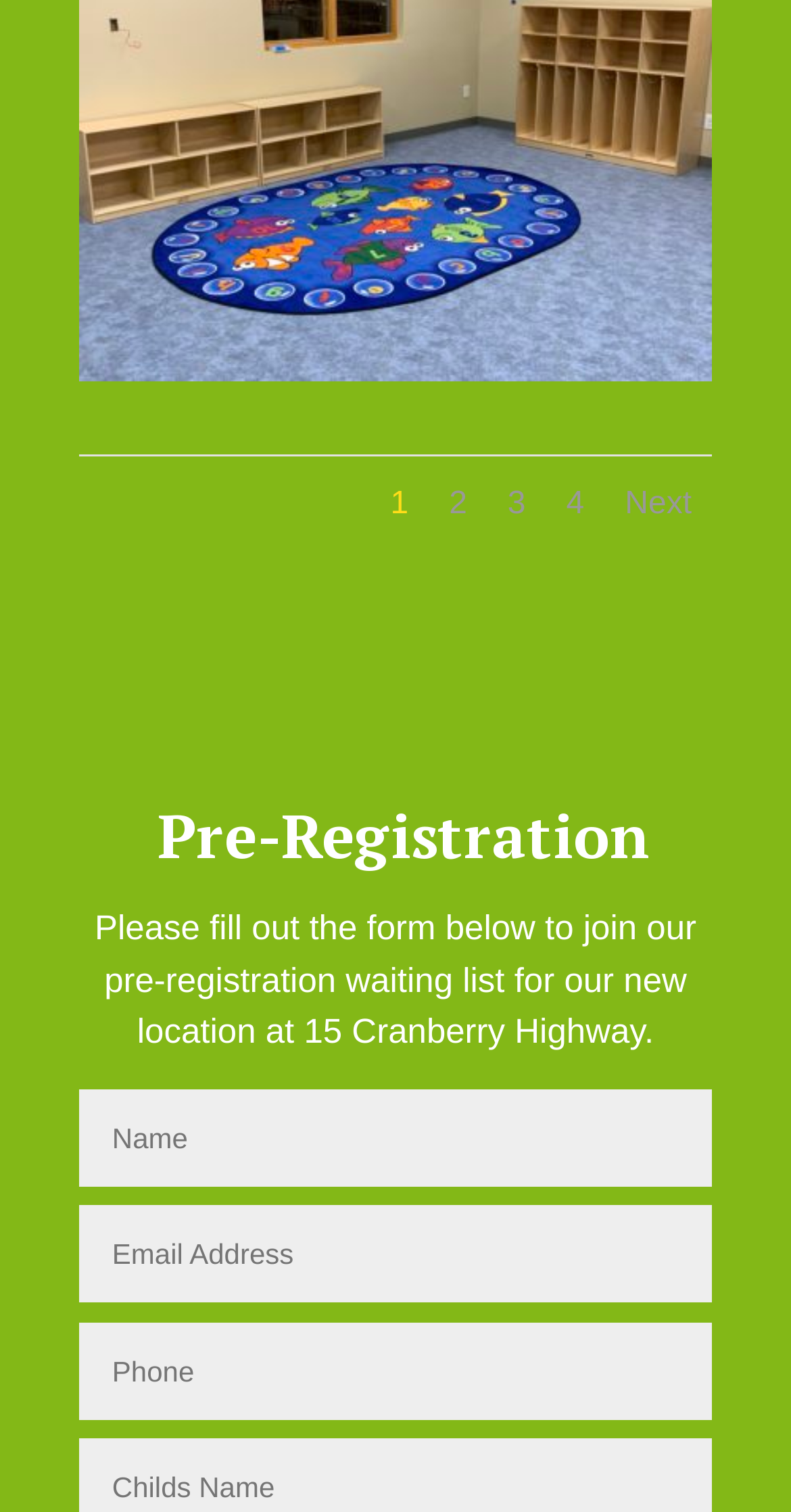Locate the UI element that matches the description name="et_pb_contact_email_0" placeholder="Email Address" in the webpage screenshot. Return the bounding box coordinates in the format (top-left x, top-left y, bottom-right x, bottom-right y), with values ranging from 0 to 1.

[0.101, 0.797, 0.9, 0.862]